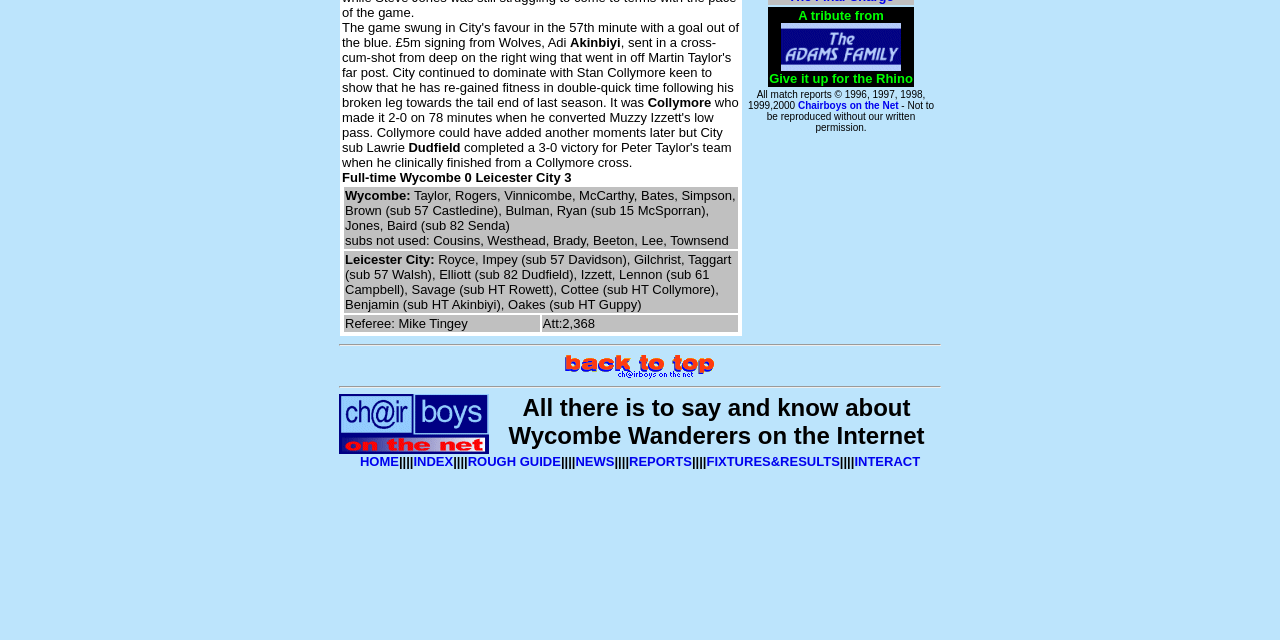Using floating point numbers between 0 and 1, provide the bounding box coordinates in the format (top-left x, top-left y, bottom-right x, bottom-right y). Locate the UI element described here: INTERACT

[0.667, 0.71, 0.719, 0.733]